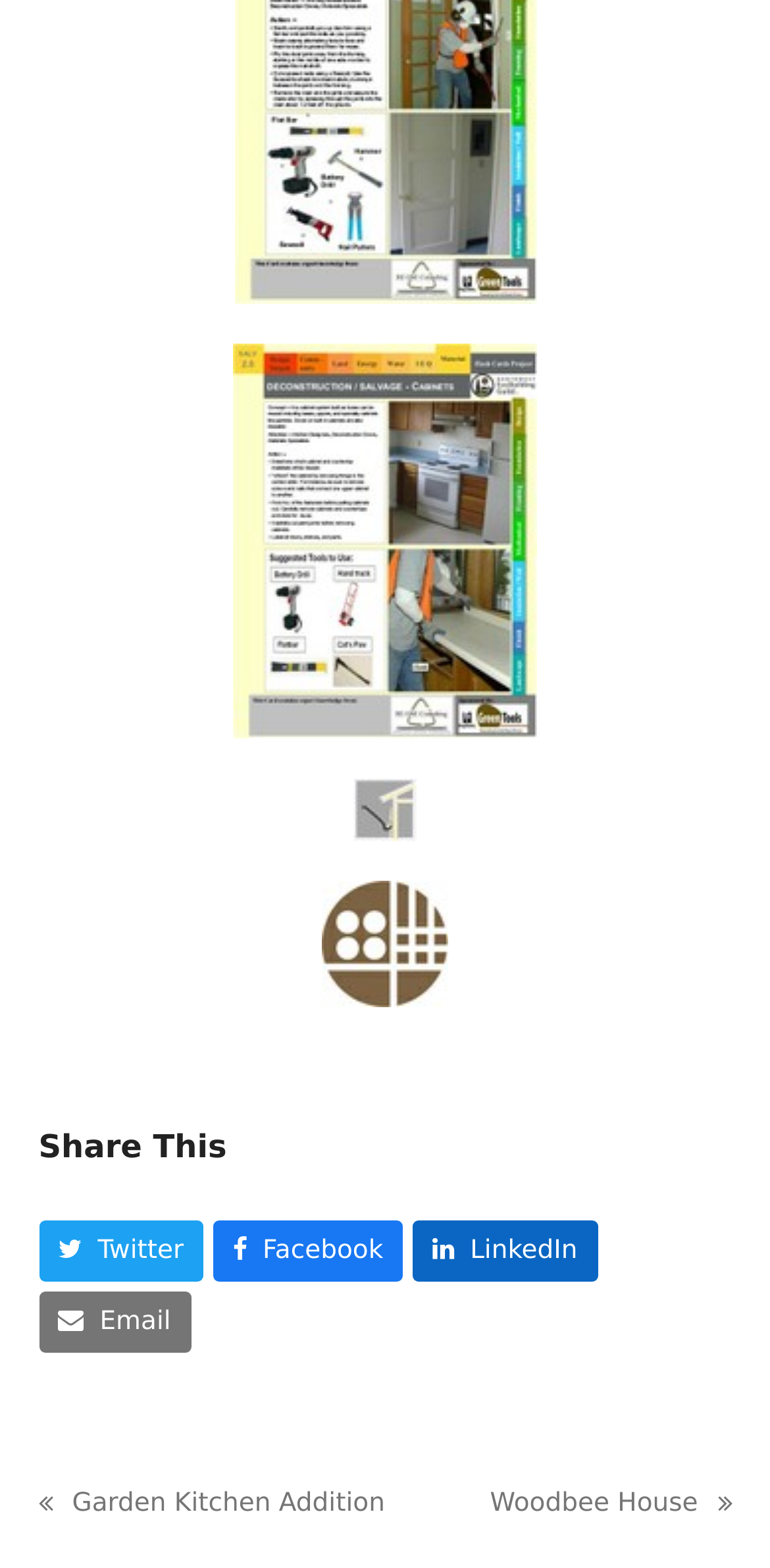Please locate the UI element described by "next post: Woodbee House" and provide its bounding box coordinates.

[0.636, 0.946, 0.95, 0.973]